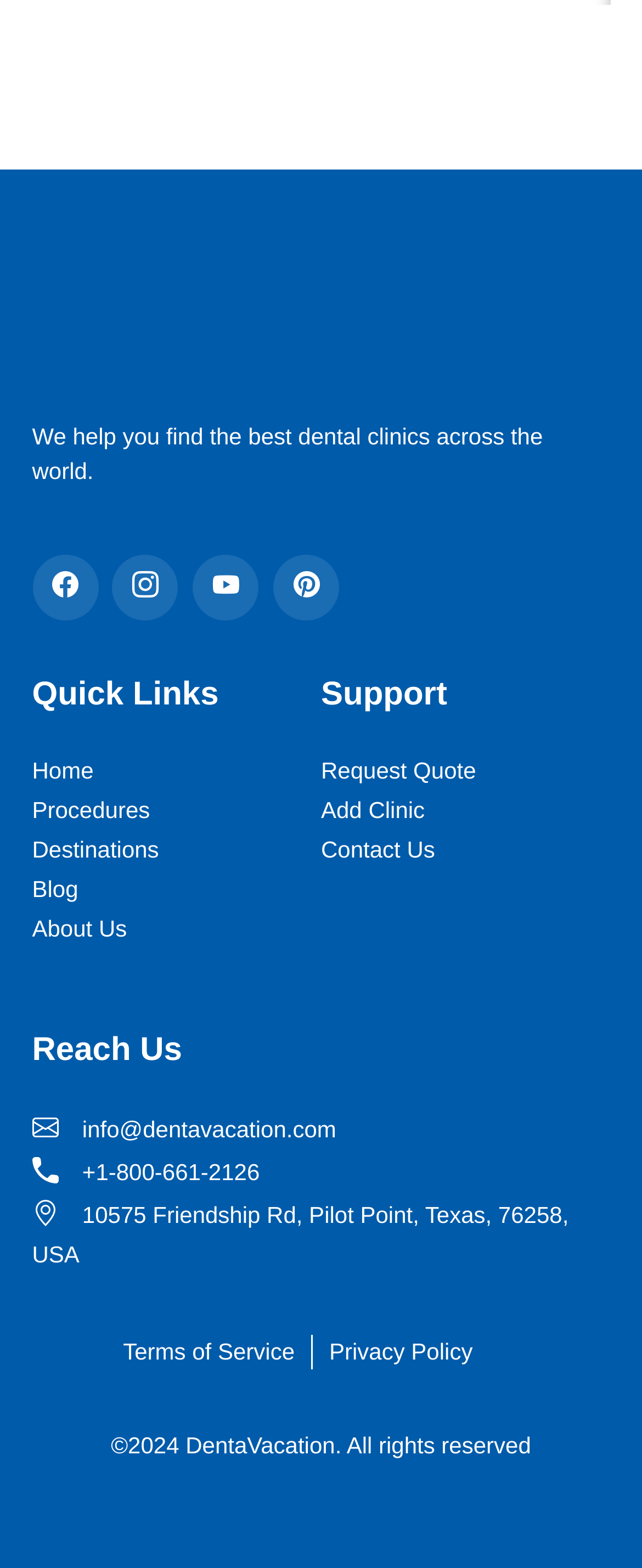Determine the bounding box coordinates of the clickable region to follow the instruction: "Contact Us".

[0.5, 0.533, 0.678, 0.55]